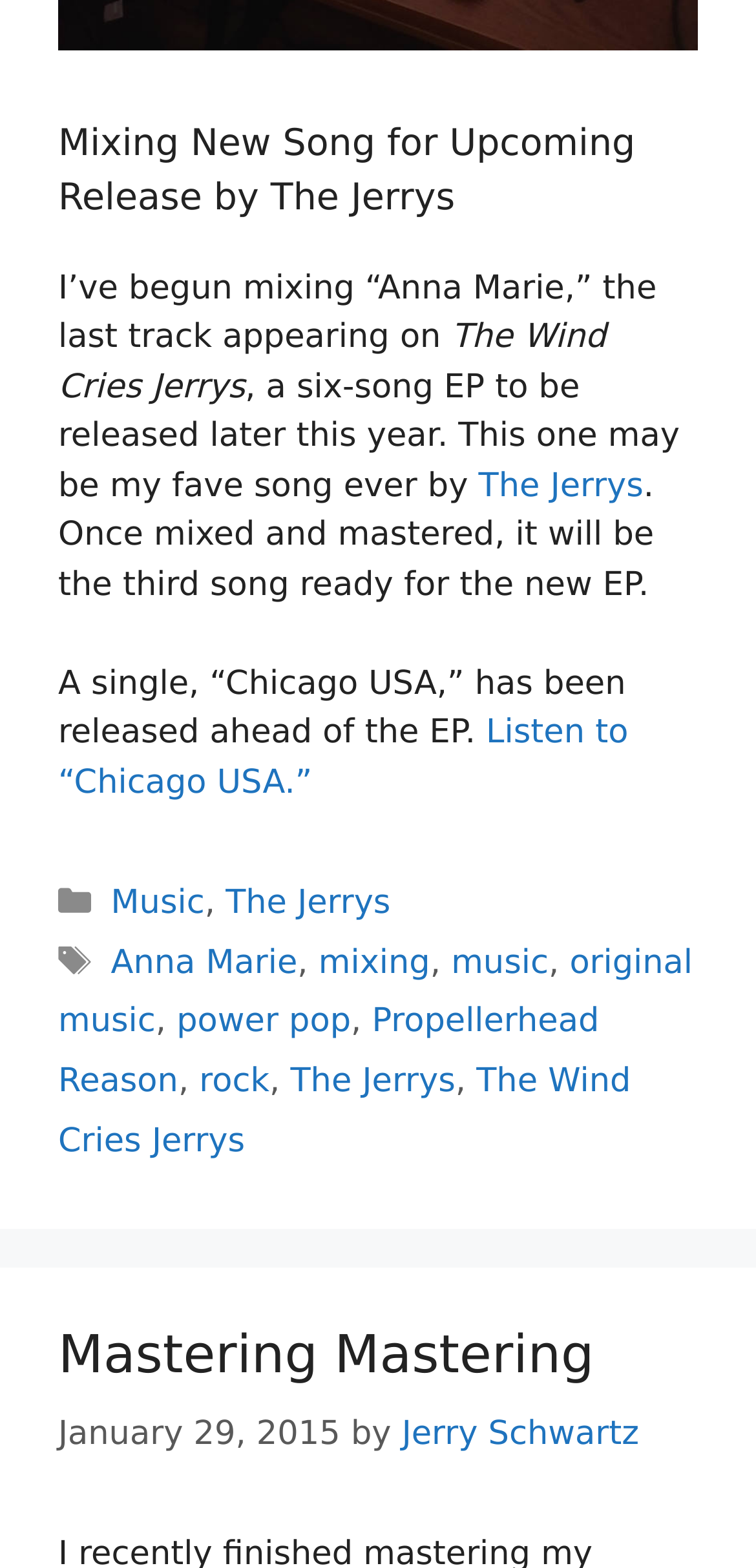Give a one-word or short phrase answer to the question: 
What is the name of the song being mixed?

Anna Marie